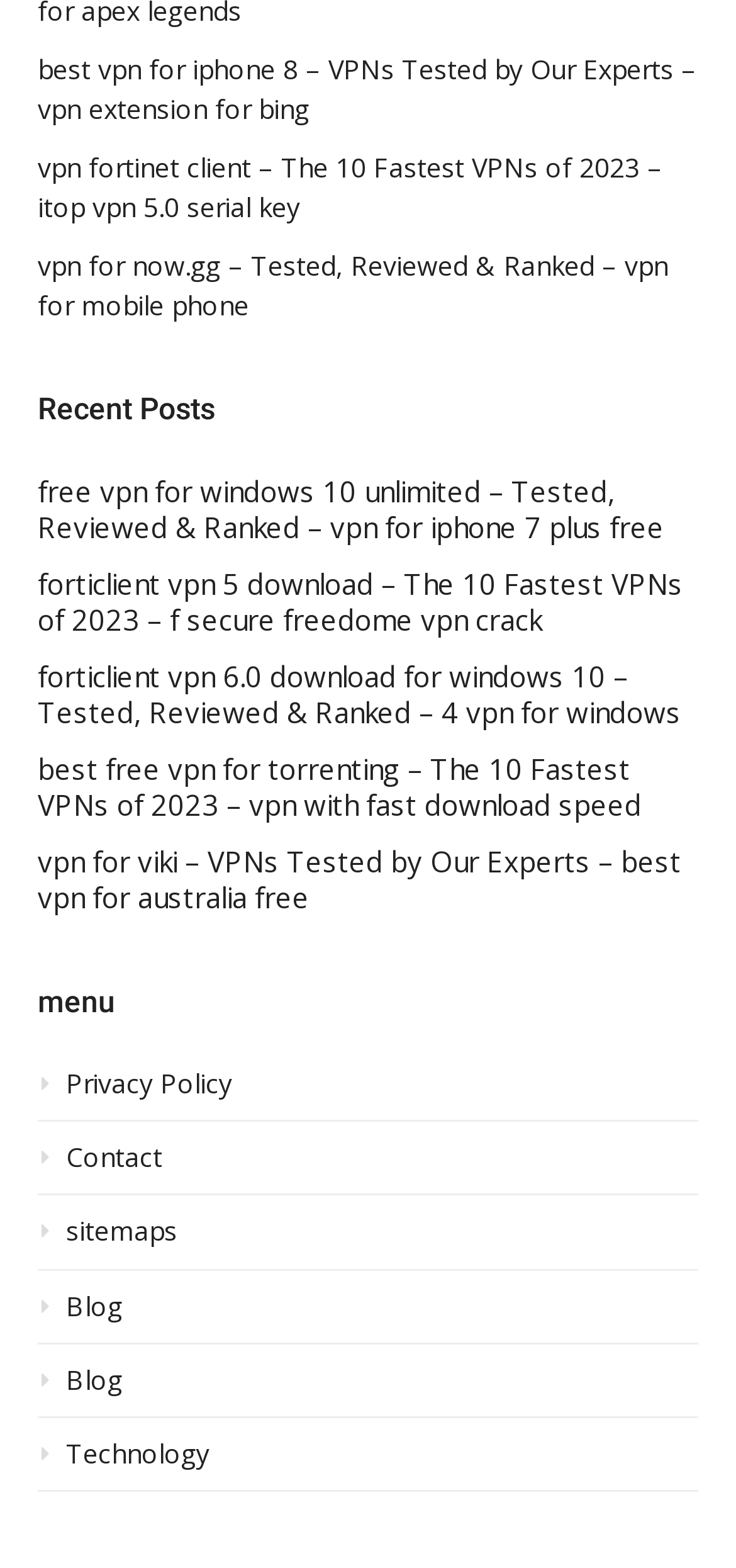Please specify the bounding box coordinates in the format (top-left x, top-left y, bottom-right x, bottom-right y), with all values as floating point numbers between 0 and 1. Identify the bounding box of the UI element described by: Informasi

None